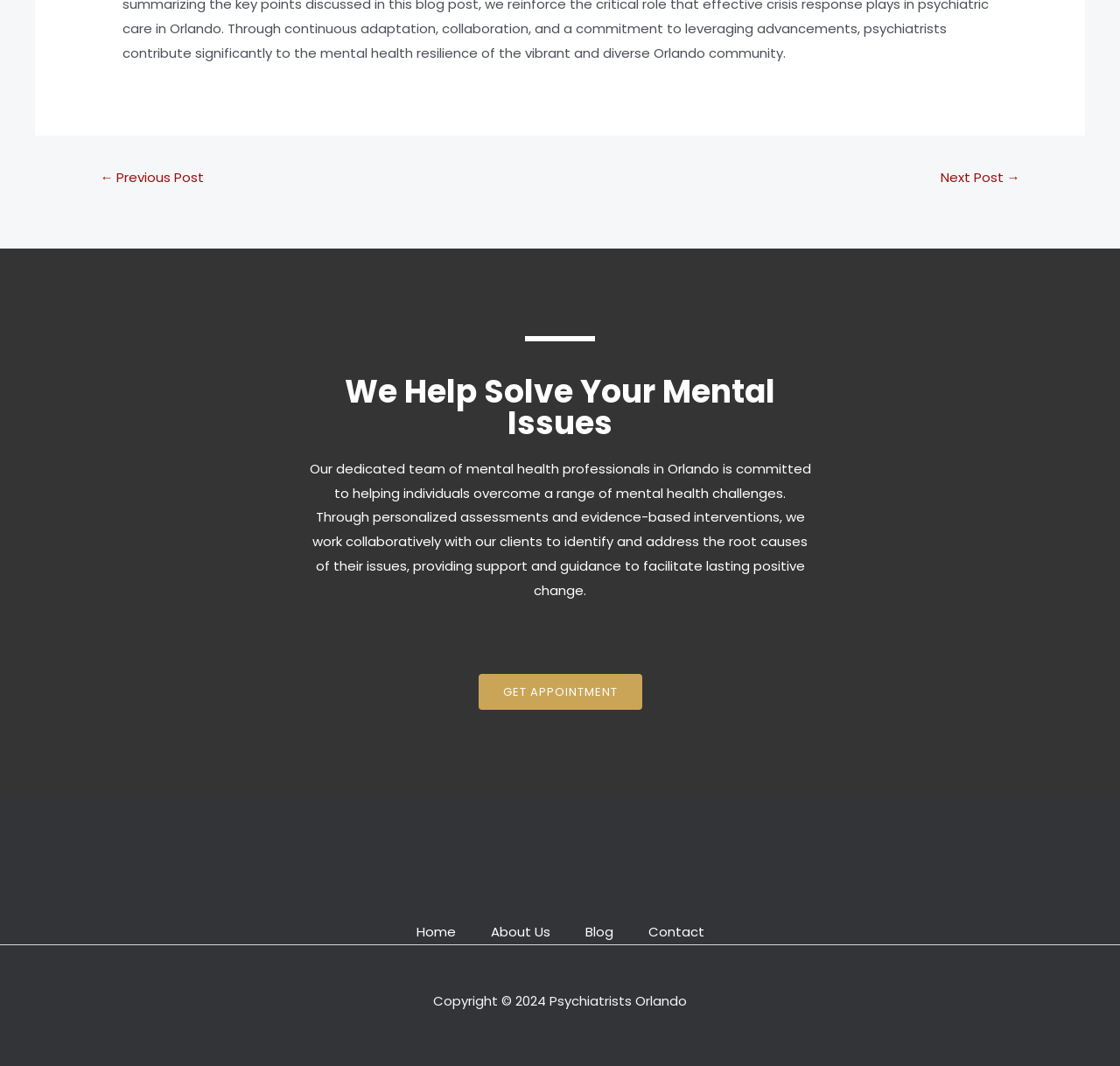What is the copyright year of the website?
Using the information from the image, give a concise answer in one word or a short phrase.

2024